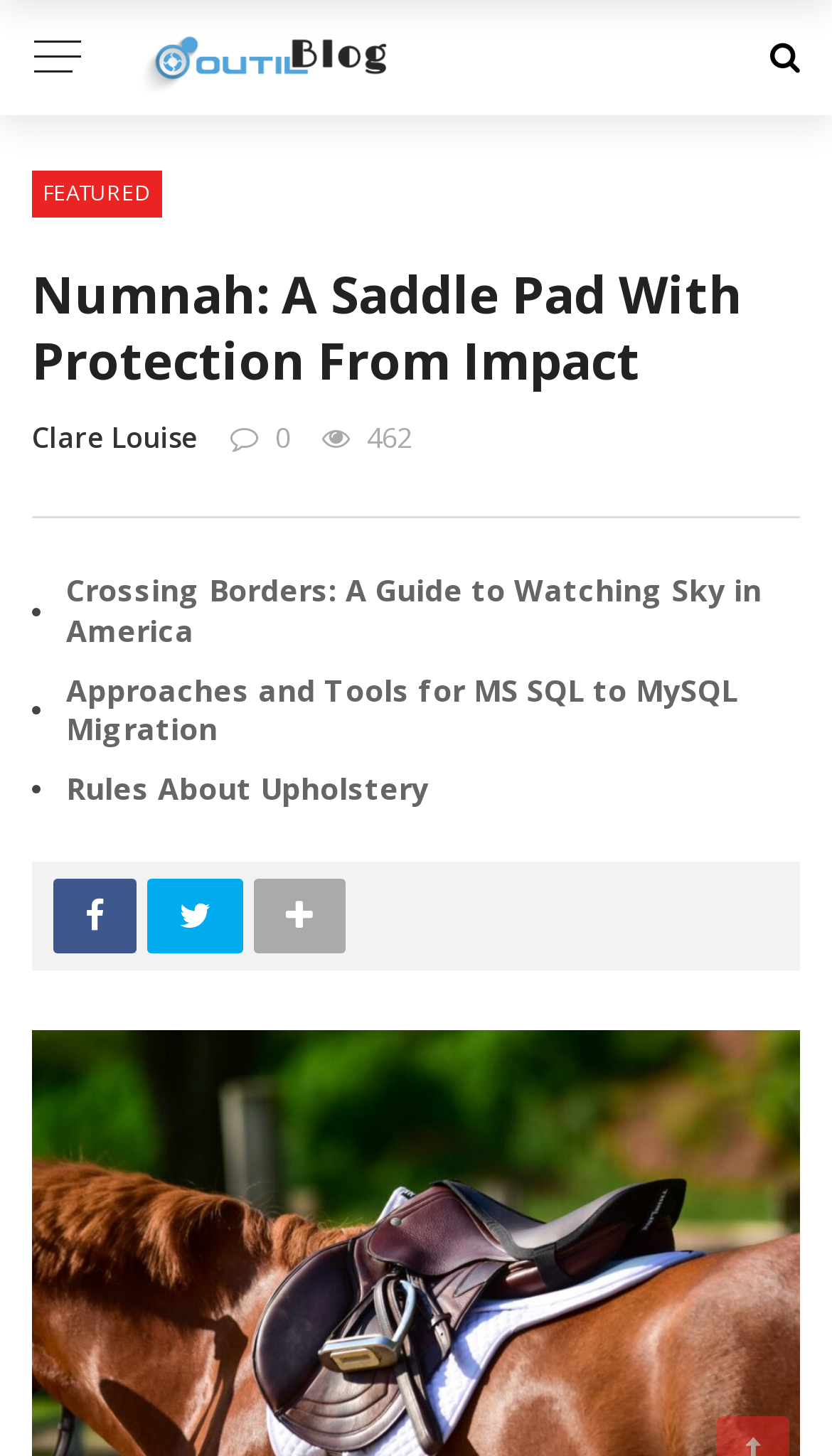How many comments are there on the first article?
Based on the image, answer the question with as much detail as possible.

The number of comments on the first article, 'Numnah: A Saddle Pad With Protection From Impact', is 462, which is displayed below the article title.